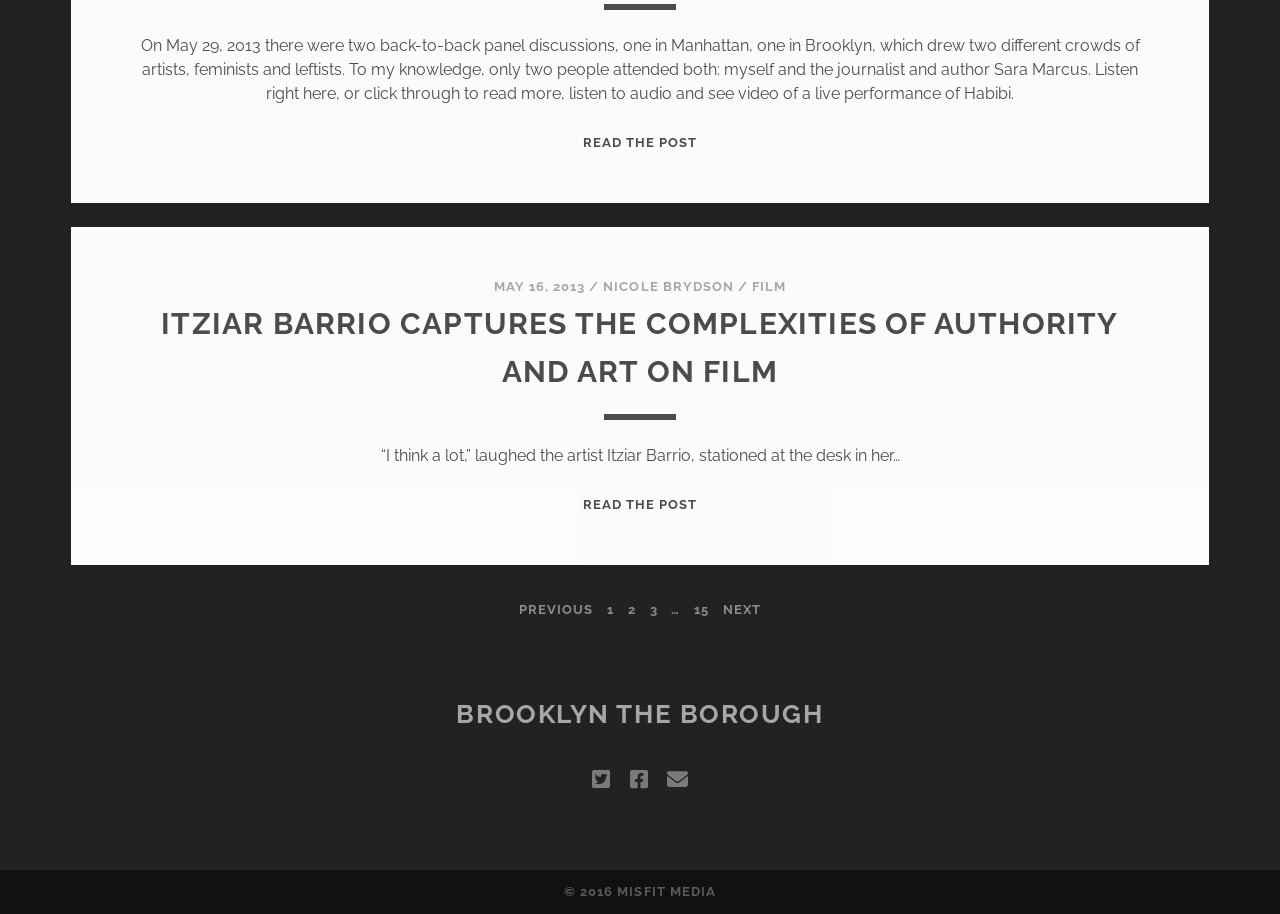Please provide the bounding box coordinates for the element that needs to be clicked to perform the following instruction: "Read the post from NYU to Silent Barn Radical Women turn to discussions of ‘What Now?’". The coordinates should be given as four float numbers between 0 and 1, i.e., [left, top, right, bottom].

[0.455, 0.148, 0.545, 0.164]